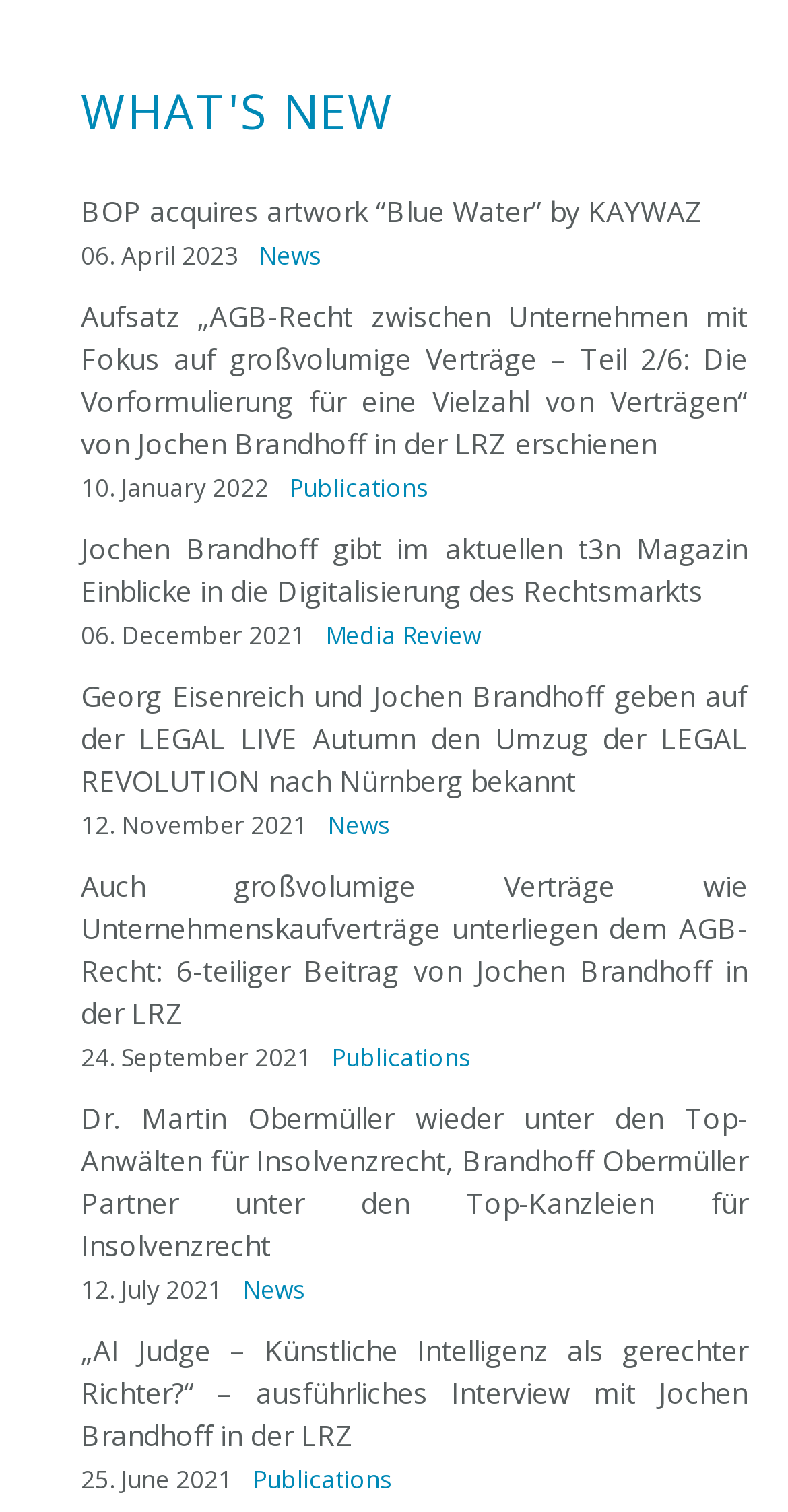How many categories are listed on this page?
From the screenshot, provide a brief answer in one word or phrase.

3